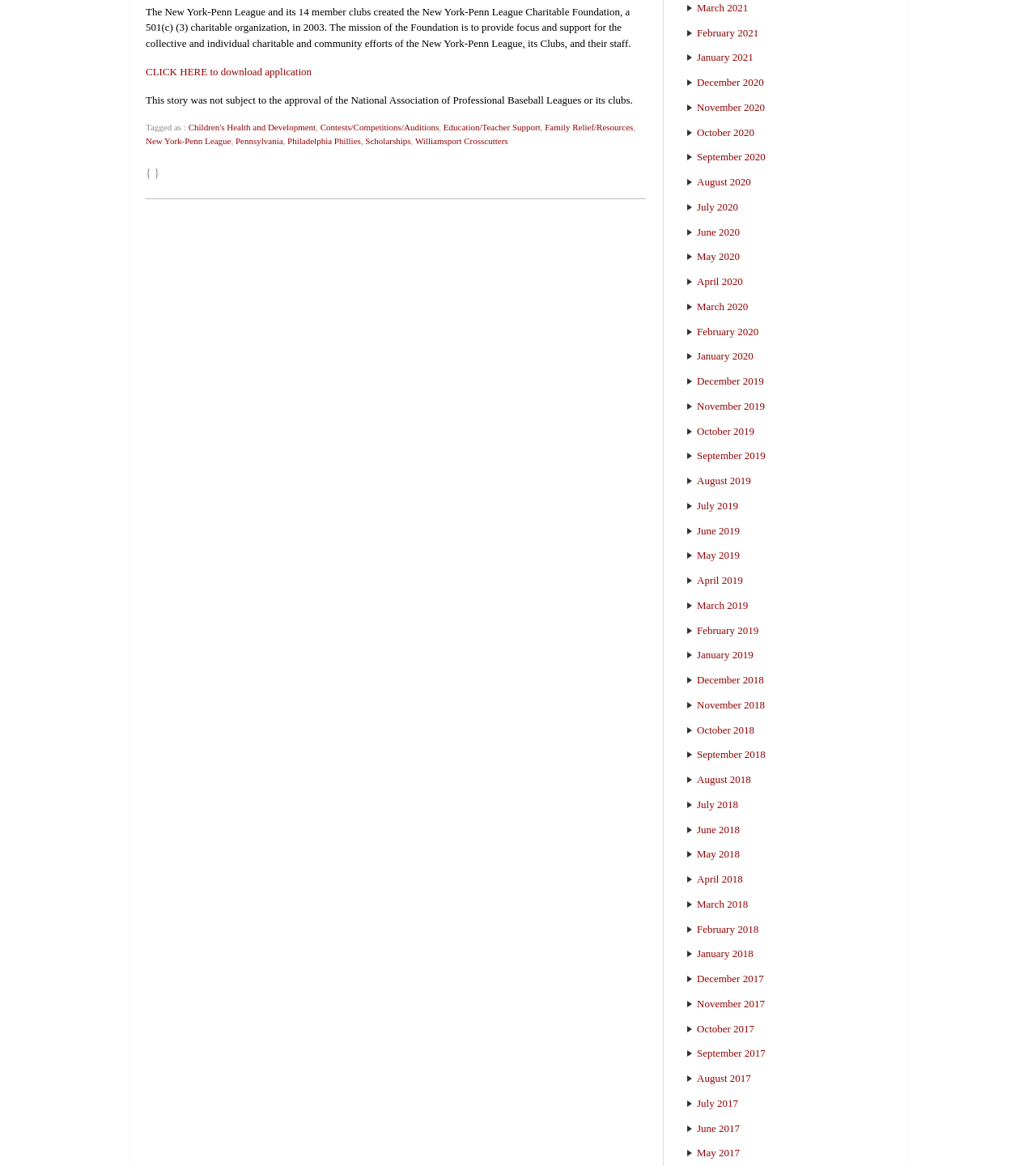Based on the element description: "Education/Teacher Support", identify the bounding box coordinates for this UI element. The coordinates must be four float numbers between 0 and 1, listed as [left, top, right, bottom].

[0.428, 0.105, 0.522, 0.113]